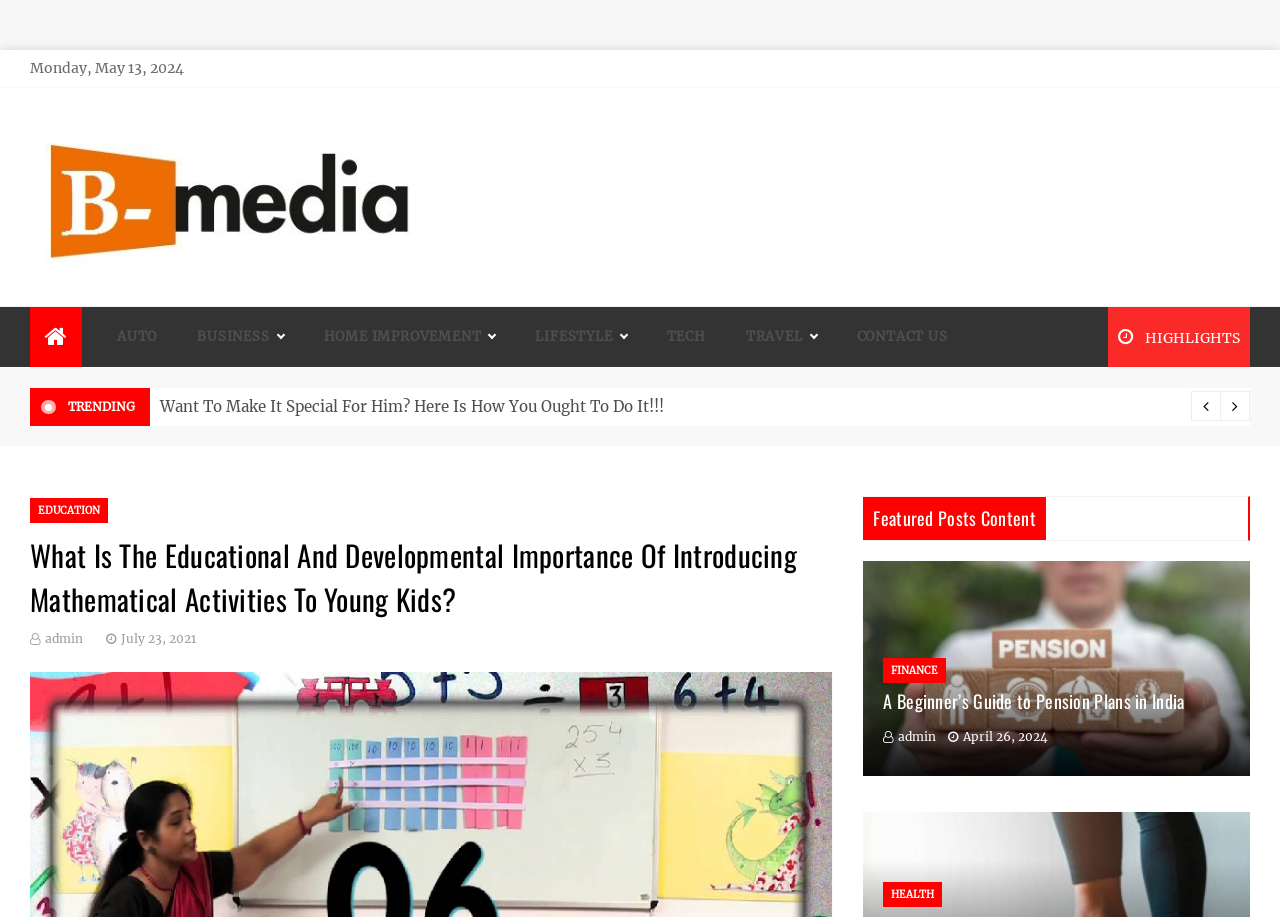Please provide the bounding box coordinates in the format (top-left x, top-left y, bottom-right x, bottom-right y). Remember, all values are floating point numbers between 0 and 1. What is the bounding box coordinate of the region described as: Travel

[0.567, 0.335, 0.654, 0.4]